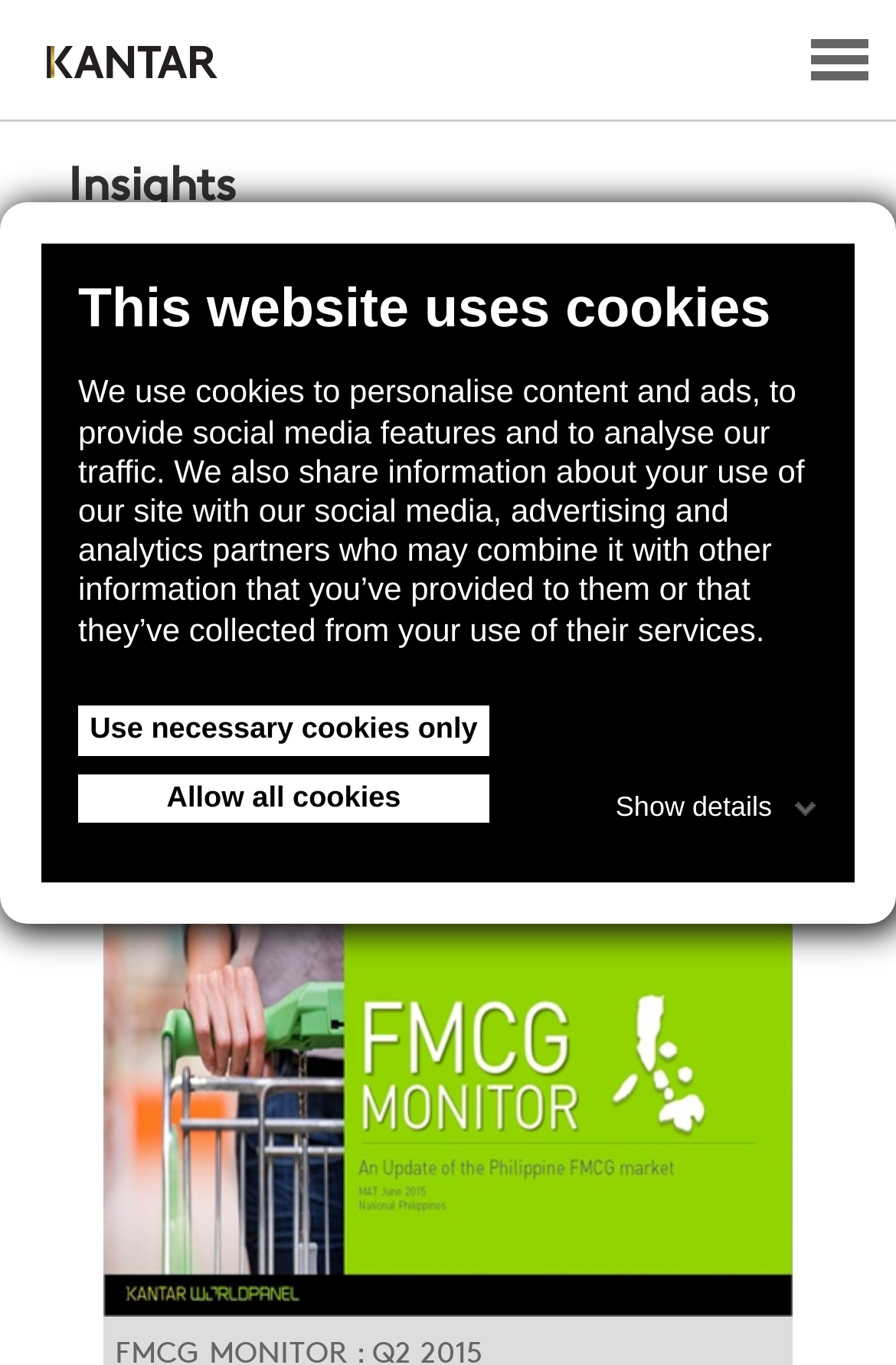Explain the webpage in detail, including its primary components.

The webpage is about the FMCG Monitor for Q2 2015, with a focus on the Philippines. At the top, there is a dialog box that informs users about the website's use of cookies, with a heading that reads "This website uses cookies". Below this heading, there is a paragraph of text that explains the purpose of the cookies and how they are used. The dialog box also contains three links: "Use necessary cookies only", "Allow all cookies", and "Show details".

To the top right, there is a "Menu" button. On the top left, the Kantar logo is displayed, with a link to the Kantar website below it. Next to the logo, there is a "Insights" button.

The main content of the webpage is divided into two sections. On the left, there is a section with a heading that reads "FMCG Monitor: Q2 2015", followed by a date "07/10/2015". Below this, there are three links with no text, and a "Share" button.

On the right, there is a large image that takes up most of the space, with the title "FMCG MONITOR : Q2 2015". Above the image, there are two links that read "Latest Insights".